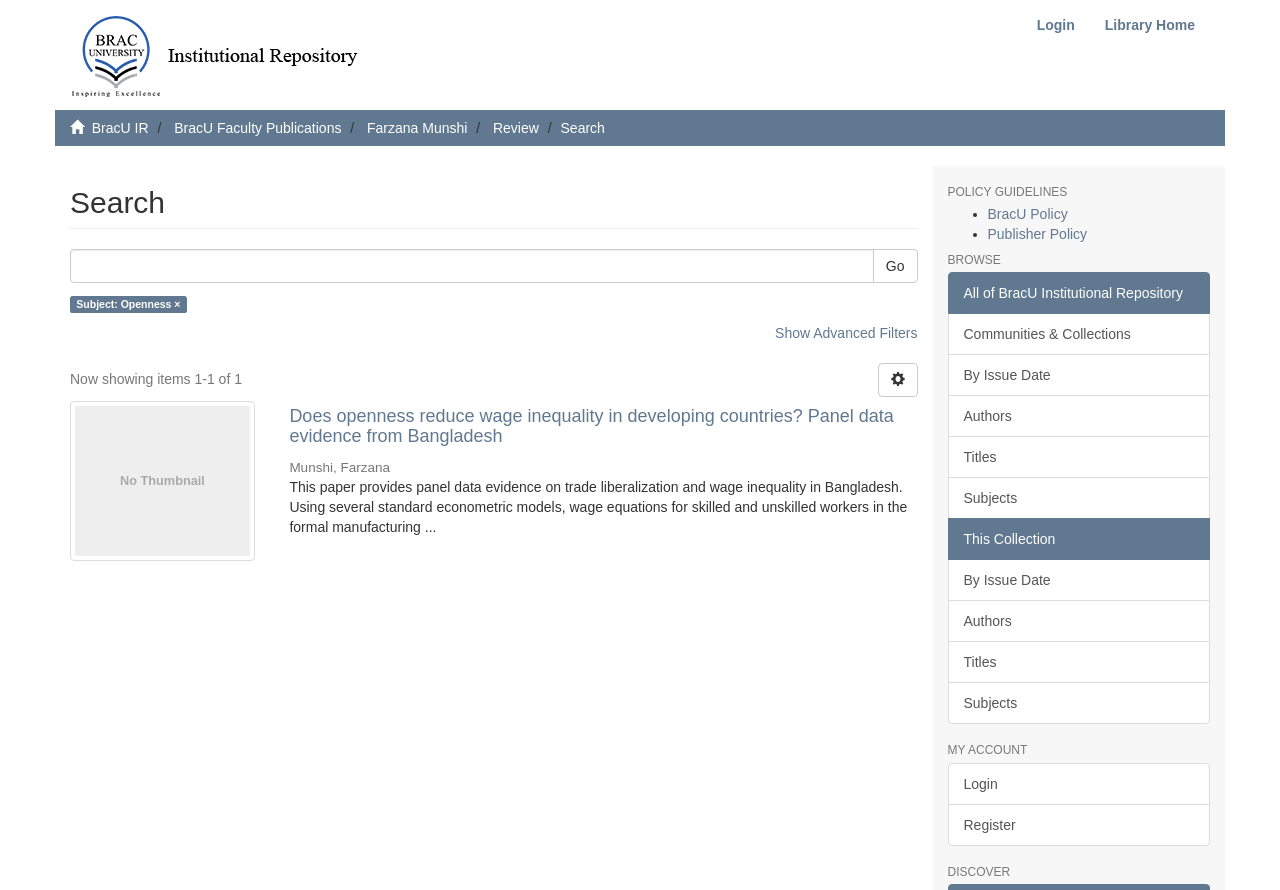Pinpoint the bounding box coordinates of the element that must be clicked to accomplish the following instruction: "Click on the 'HOME' link". The coordinates should be in the format of four float numbers between 0 and 1, i.e., [left, top, right, bottom].

None